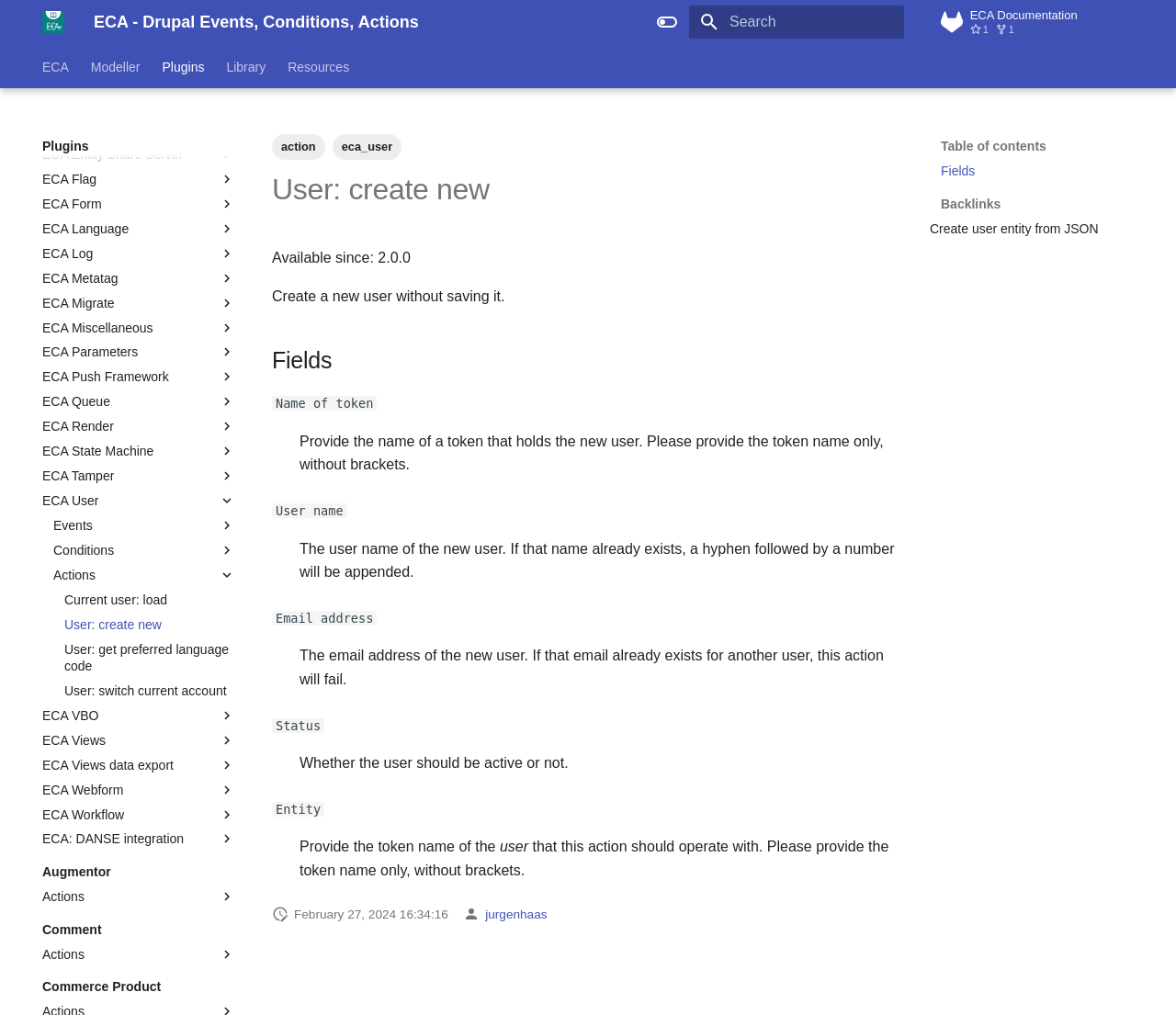Generate a thorough caption that explains the contents of the webpage.

This webpage is dedicated to documentation, tutorials, and resources for Drupal's ECA module and its ecosystem. At the top, there is a header section with a logo, a navigation menu, and a search bar. The logo is positioned on the left, and the navigation menu is divided into two parts: the main menu on the top and a secondary menu below it. The search bar is located on the right side of the header section.

Below the header, there is a main content area that contains several sections. The first section is a table of contents with links to different parts of the documentation. This is followed by a section with links to various resources, including plugins, libraries, and tutorials.

The main content area also contains a series of articles or documentation pages. Each page has a heading, a brief description, and a list of fields or parameters related to the topic. The pages are organized in a hierarchical structure, with subheadings and links to related topics.

On the right side of the main content area, there is a sidebar with links to related topics, including events, conditions, and actions. This sidebar is divided into sections, each with its own heading and list of links.

At the bottom of the page, there is a footer section with links to additional resources, including backlinks and a table of contents.

Throughout the page, there are various UI elements, including links, images, headings, and text boxes. The layout is organized and easy to navigate, with clear headings and concise text.